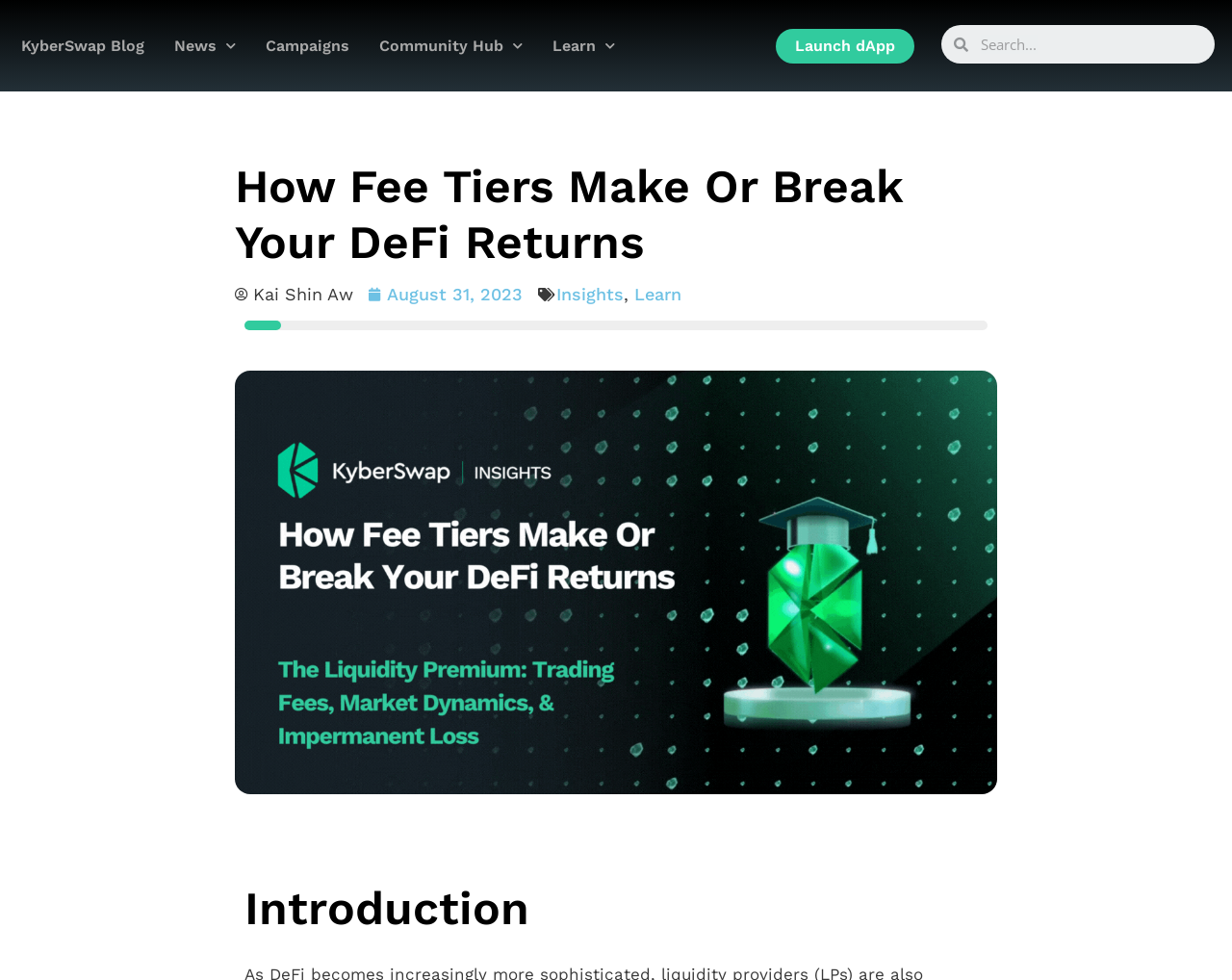Locate the bounding box coordinates of the area you need to click to fulfill this instruction: 'read Insights'. The coordinates must be in the form of four float numbers ranging from 0 to 1: [left, top, right, bottom].

[0.452, 0.29, 0.506, 0.311]